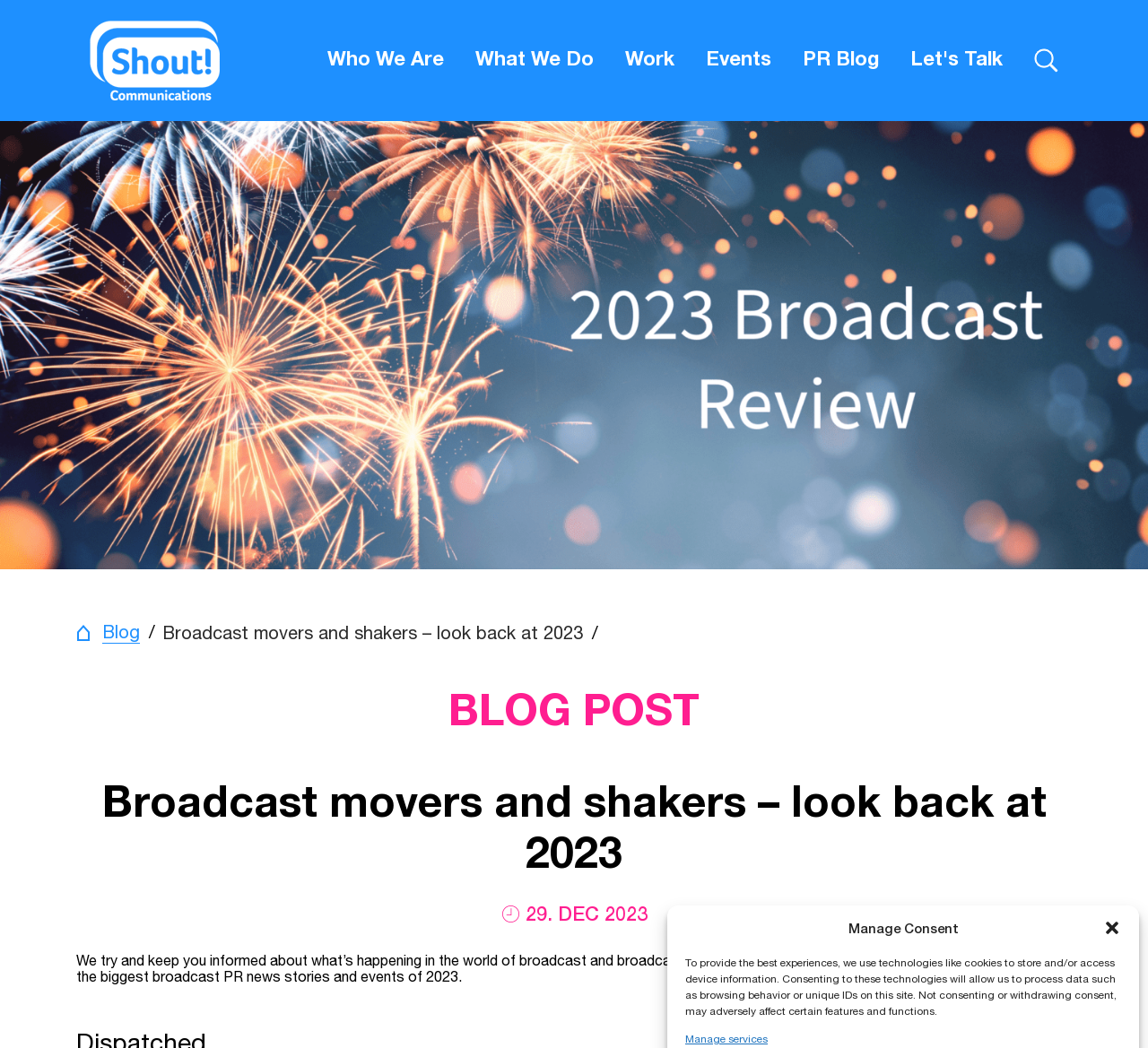Locate the bounding box coordinates of the area that needs to be clicked to fulfill the following instruction: "Check the 'Events' page". The coordinates should be in the format of four float numbers between 0 and 1, namely [left, top, right, bottom].

[0.615, 0.046, 0.672, 0.069]